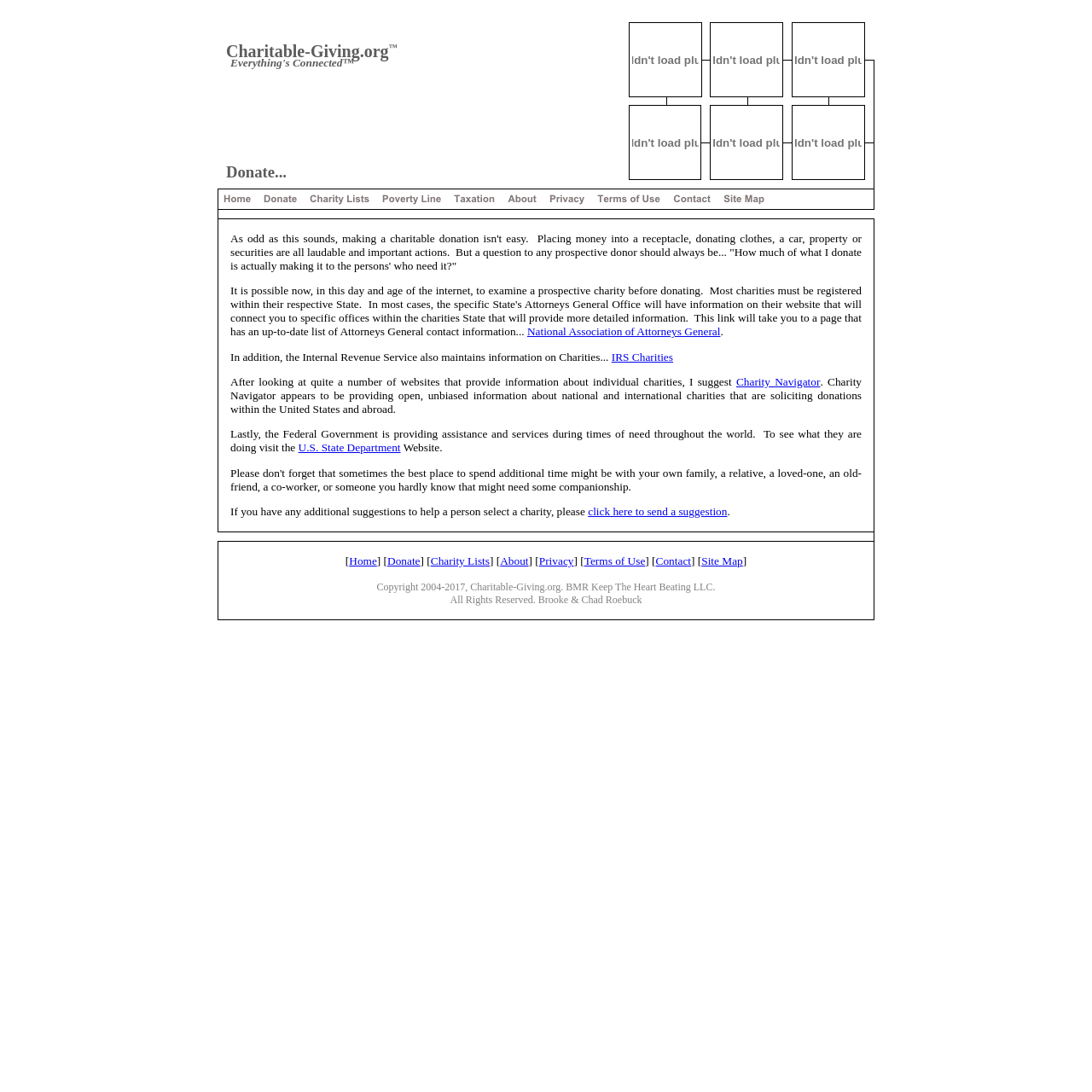Please identify the bounding box coordinates of the element's region that needs to be clicked to fulfill the following instruction: "Donate to charity". The bounding box coordinates should consist of four float numbers between 0 and 1, i.e., [left, top, right, bottom].

[0.207, 0.149, 0.575, 0.166]